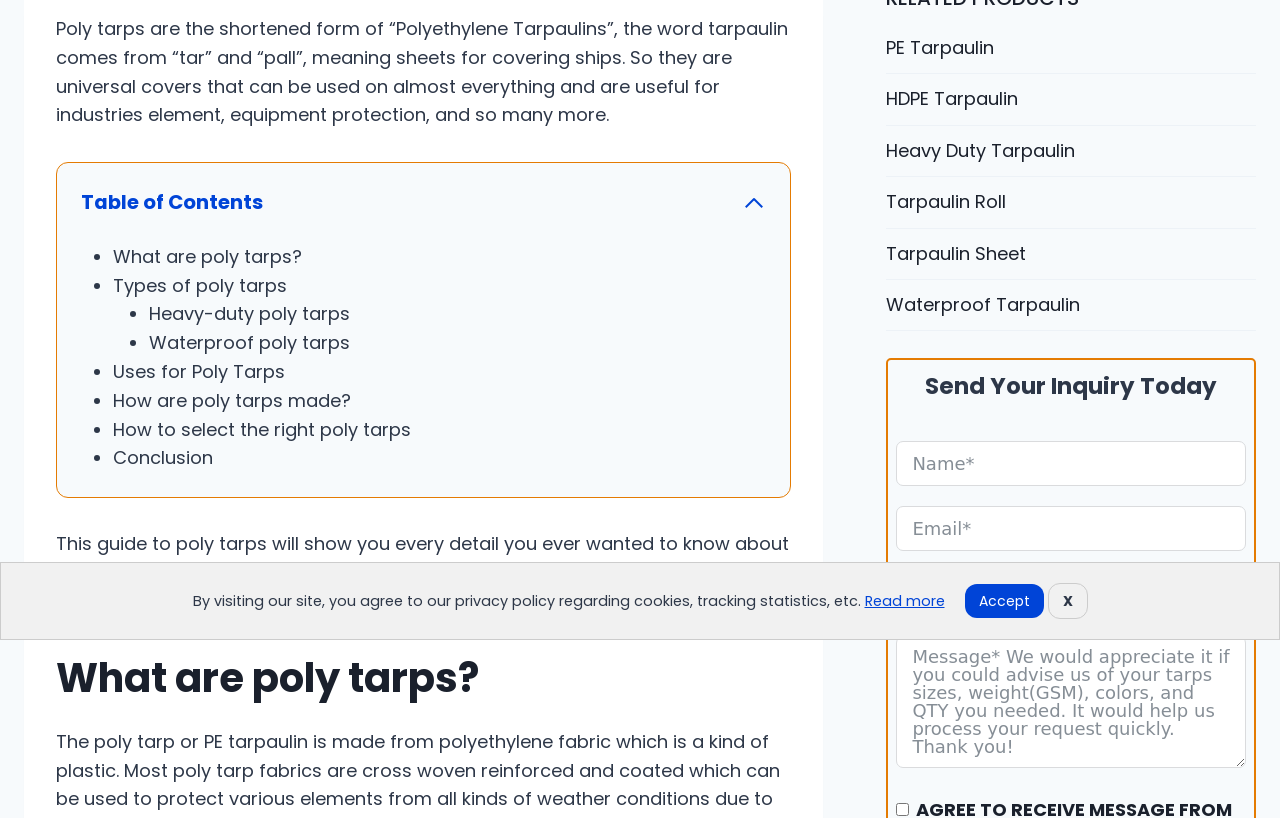Identify the bounding box coordinates for the UI element mentioned here: "Manage cookies". Provide the coordinates as four float values between 0 and 1, i.e., [left, top, right, bottom].

[0.016, 0.717, 0.127, 0.758]